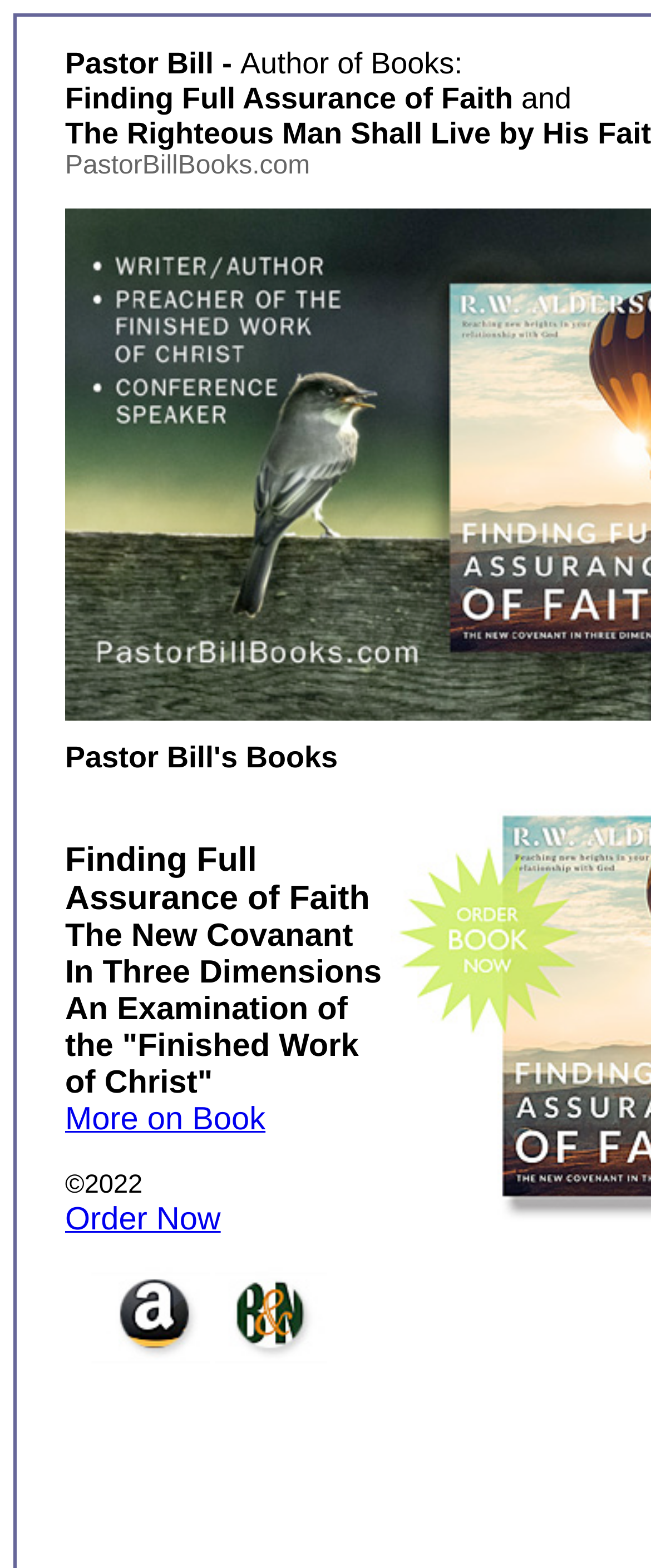Based on the description "More on Book", find the bounding box of the specified UI element.

[0.1, 0.703, 0.408, 0.726]